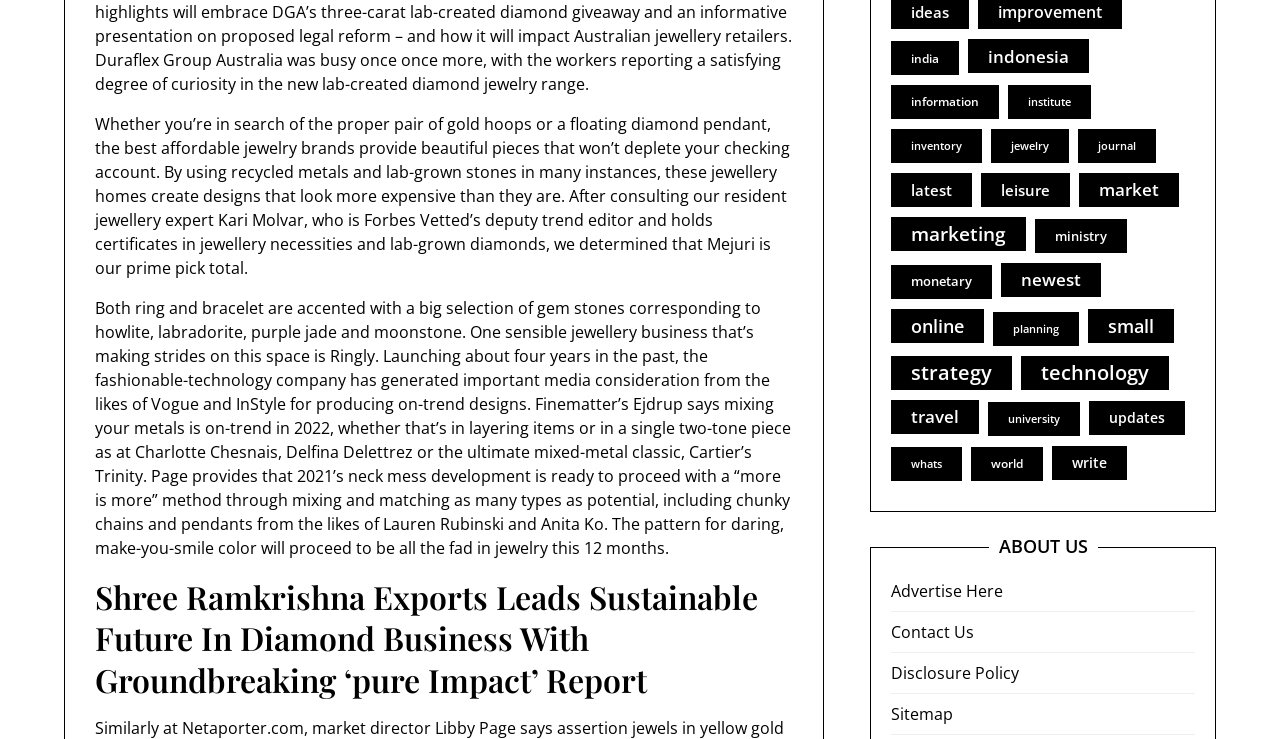For the given element description monetary, determine the bounding box coordinates of the UI element. The coordinates should follow the format (top-left x, top-left y, bottom-right x, bottom-right y) and be within the range of 0 to 1.

[0.696, 0.359, 0.775, 0.405]